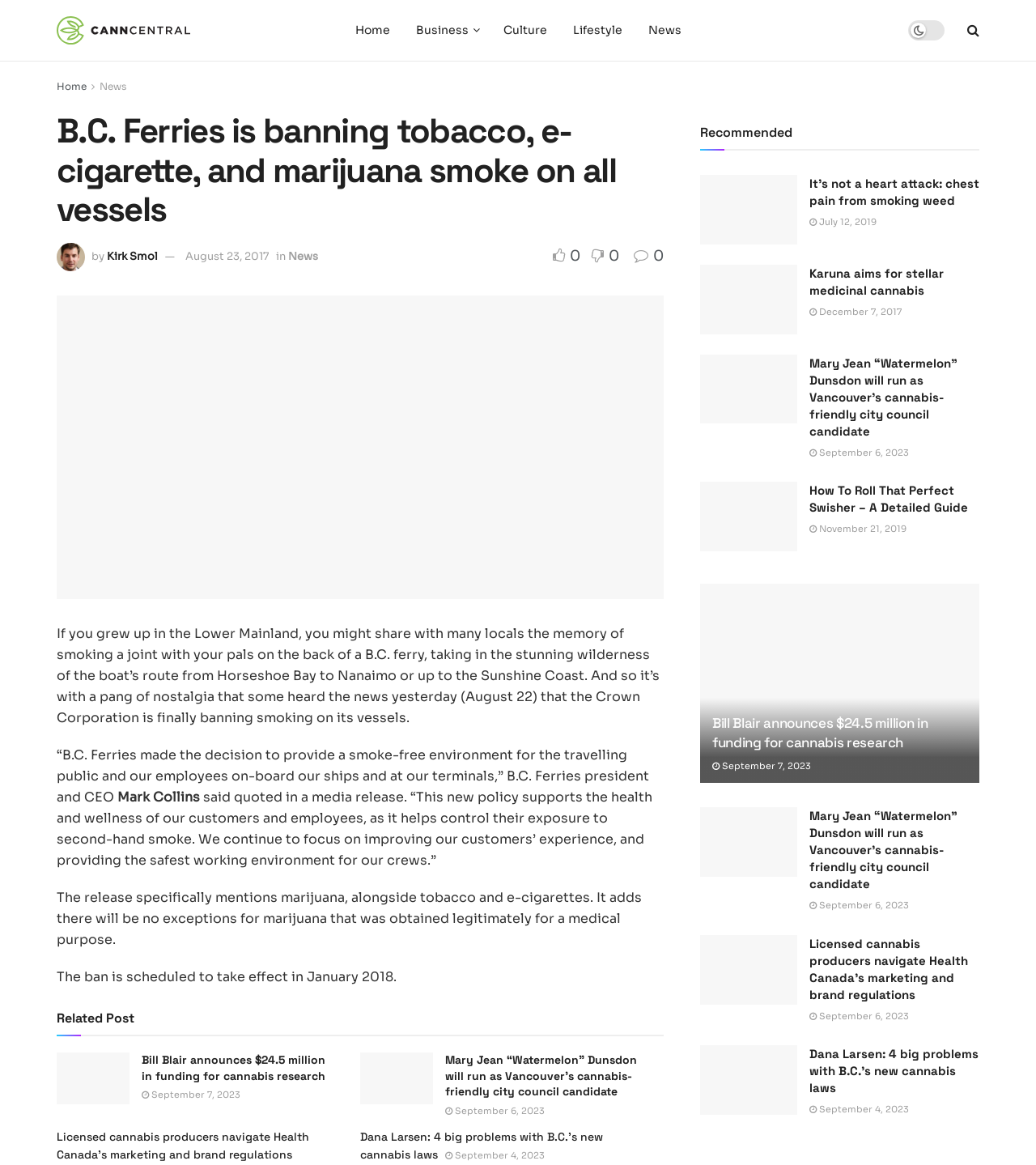Specify the bounding box coordinates of the area that needs to be clicked to achieve the following instruction: "Read the article 'B.C. Ferries is banning tobacco, e-cigarette, and marijuana smoke on all vessels'".

[0.055, 0.254, 0.641, 0.514]